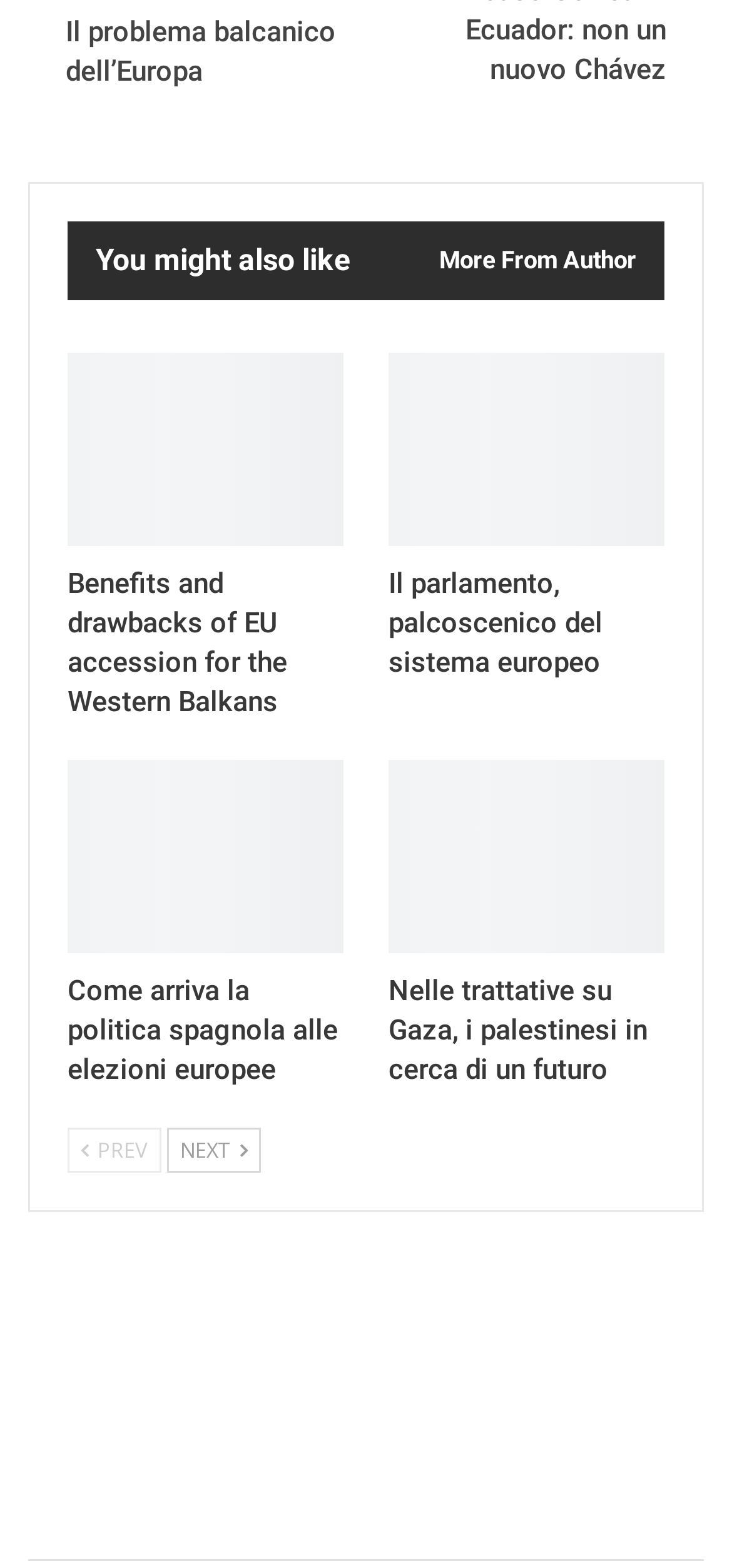Using floating point numbers between 0 and 1, provide the bounding box coordinates in the format (top-left x, top-left y, bottom-right x, bottom-right y). Locate the UI element described here: Next

[0.228, 0.719, 0.356, 0.748]